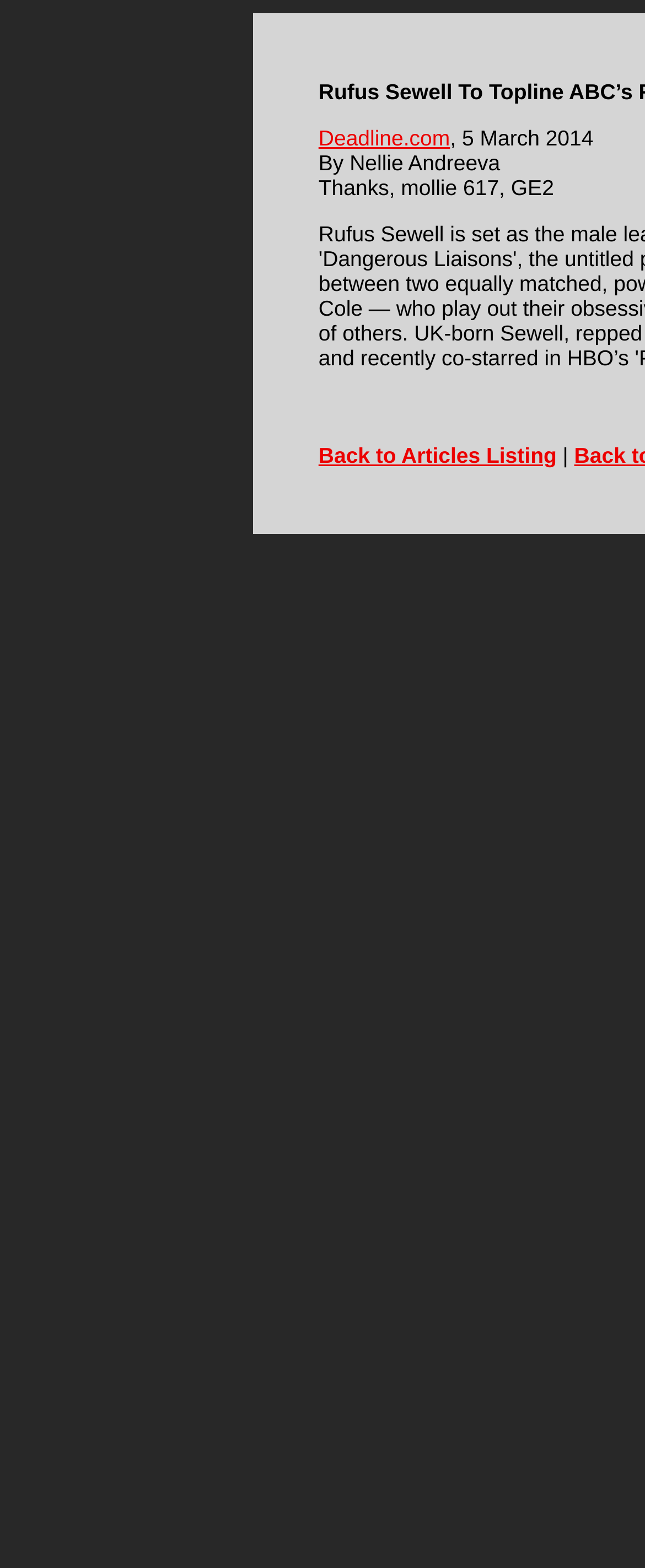Determine the bounding box coordinates of the UI element described below. Use the format (top-left x, top-left y, bottom-right x, bottom-right y) with floating point numbers between 0 and 1: 유튜브

None